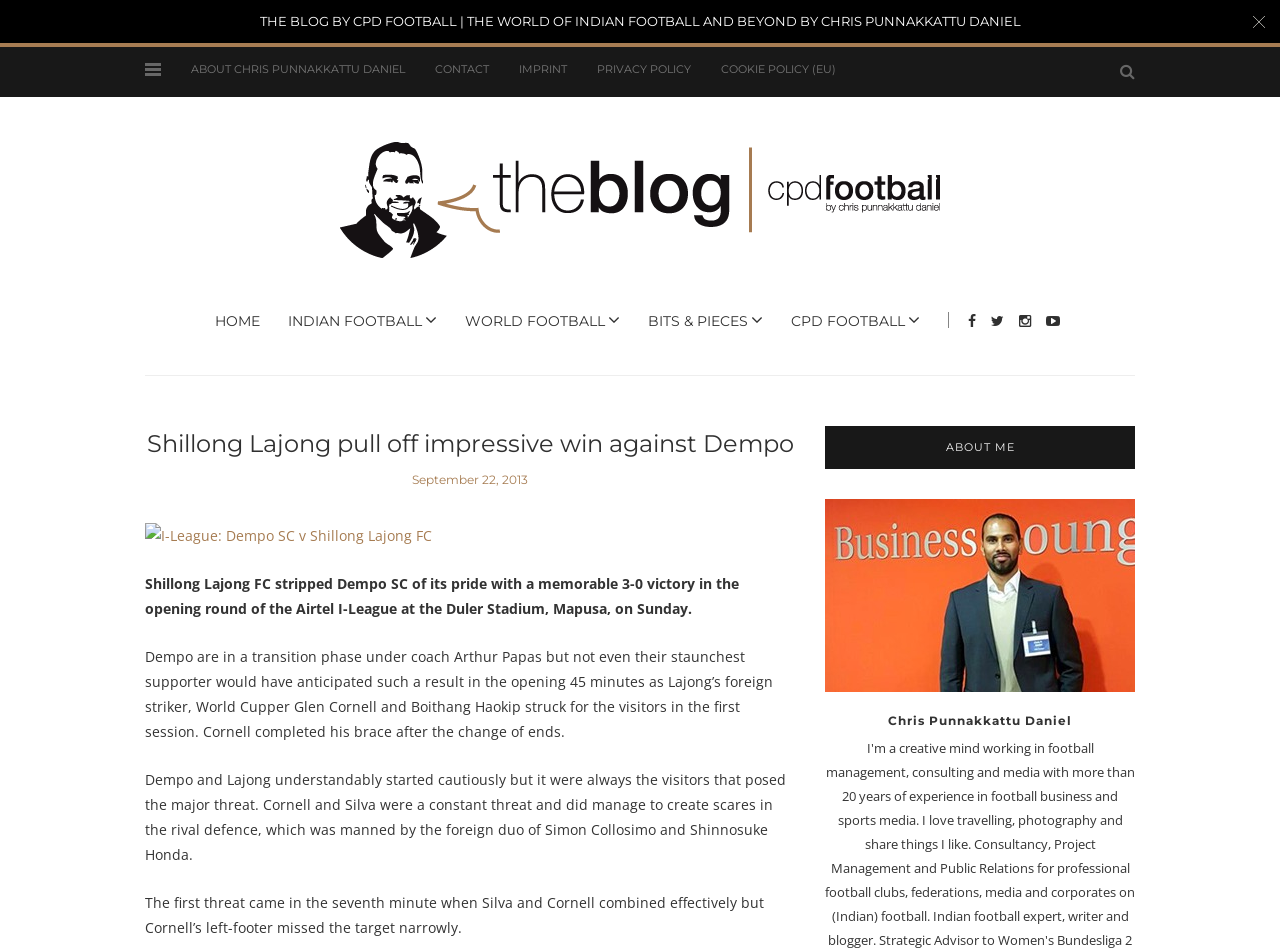Using the provided element description "Imprint", determine the bounding box coordinates of the UI element.

[0.405, 0.066, 0.443, 0.08]